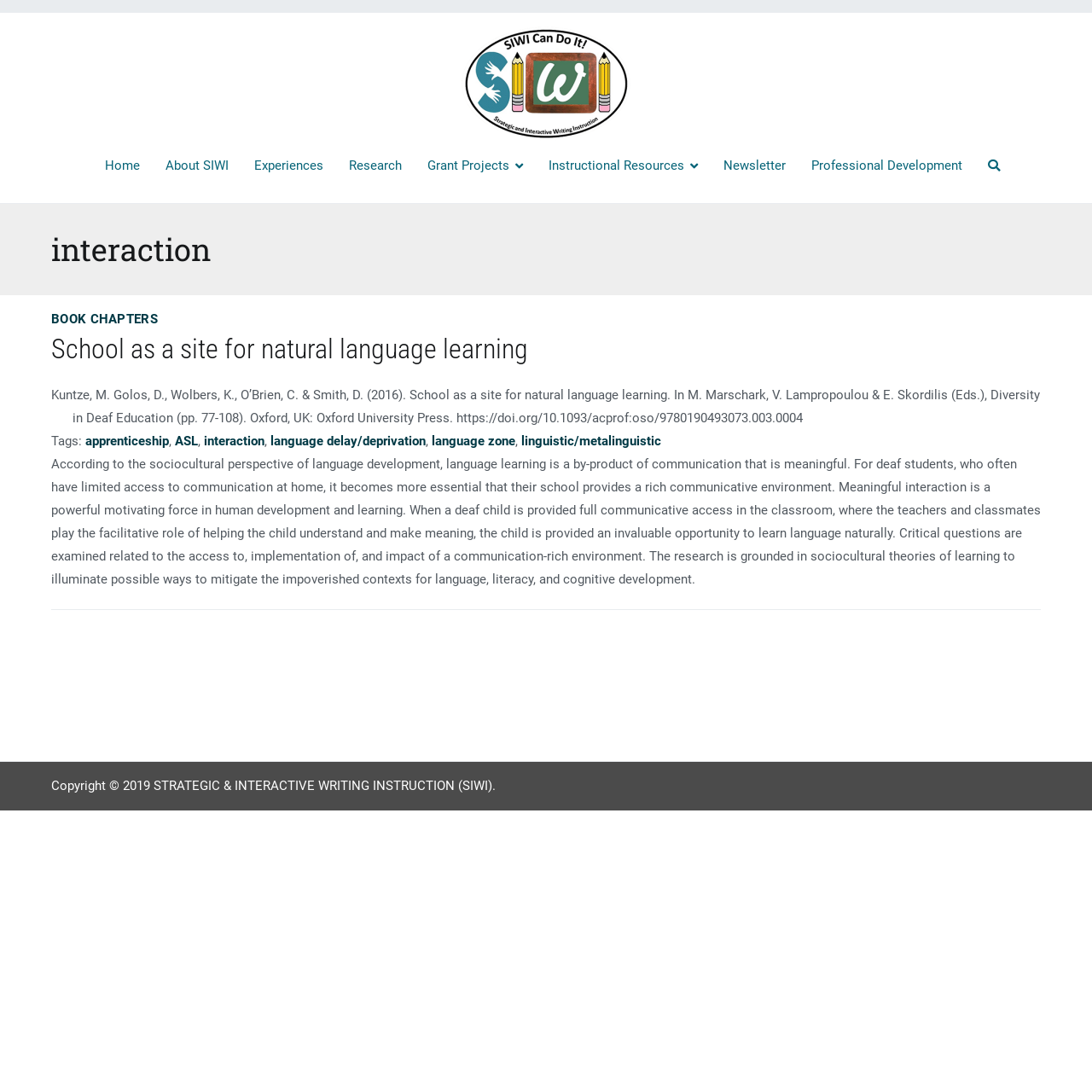Look at the image and answer the question in detail:
What is the main topic of the article?

The main topic of the article is language learning, specifically for deaf students. The article discusses the importance of meaningful interaction in language development and how schools can provide a rich communicative environment for deaf students to learn language naturally.